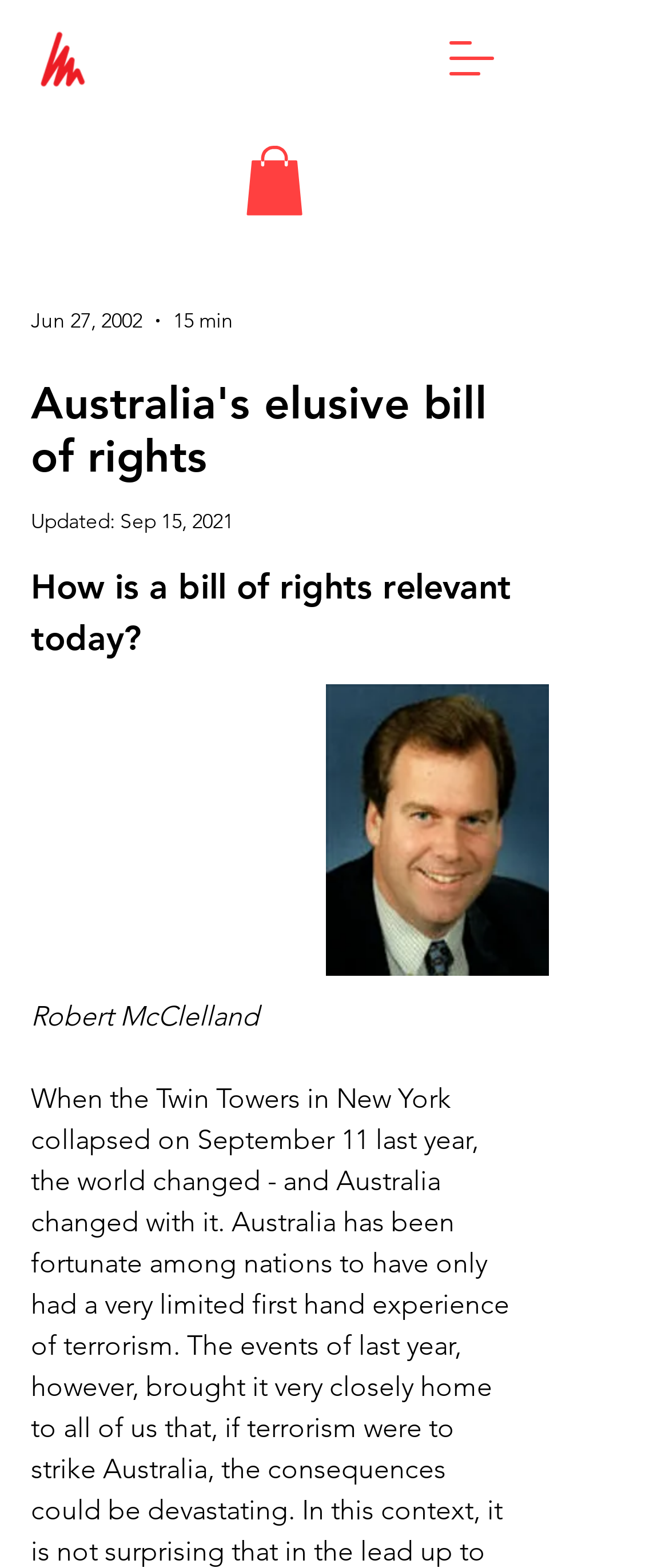Provide the bounding box coordinates of the UI element this sentence describes: "aria-label="Open navigation menu"".

[0.641, 0.01, 0.769, 0.065]